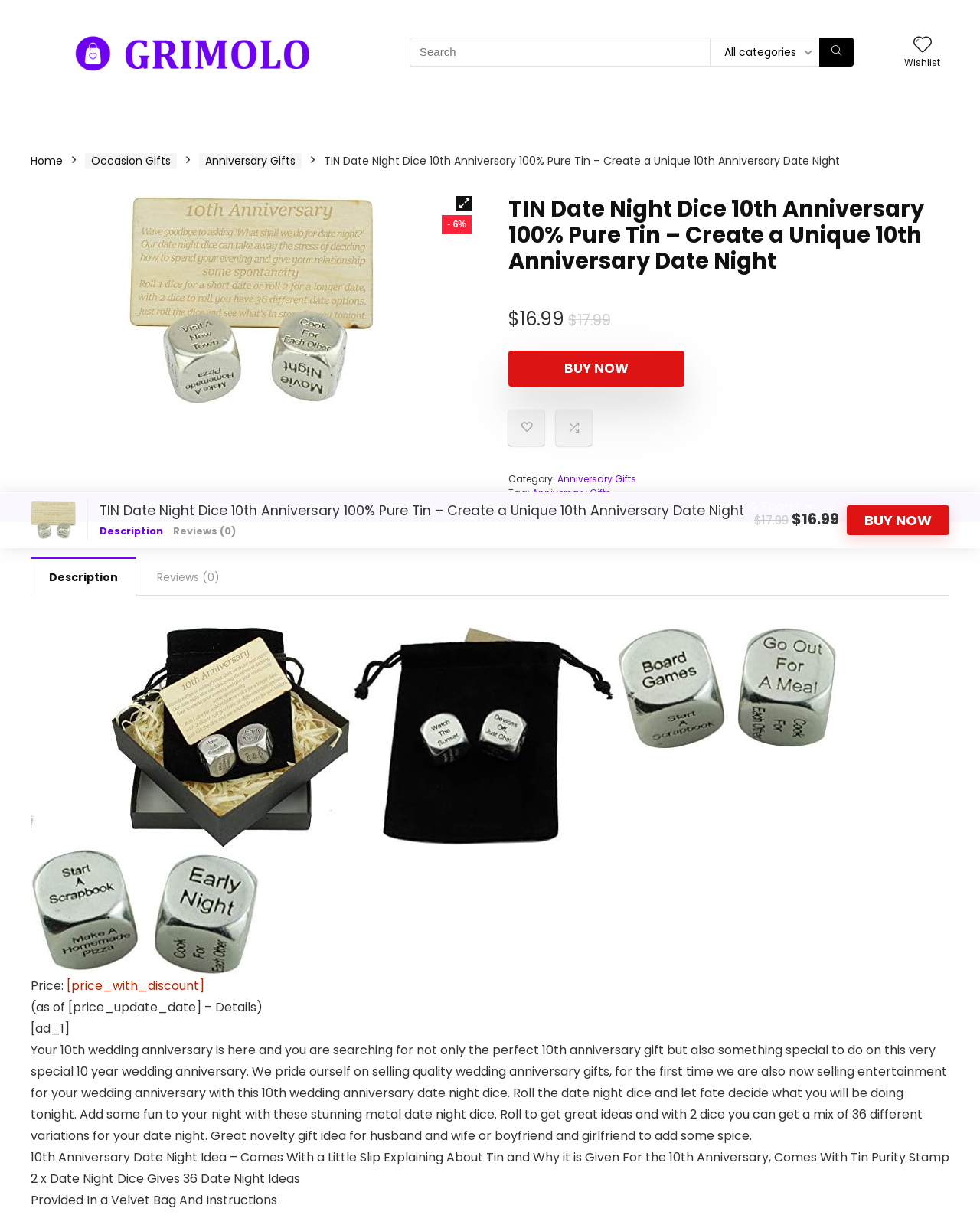Please give a succinct answer to the question in one word or phrase:
How many date night ideas can be generated with the product?

36